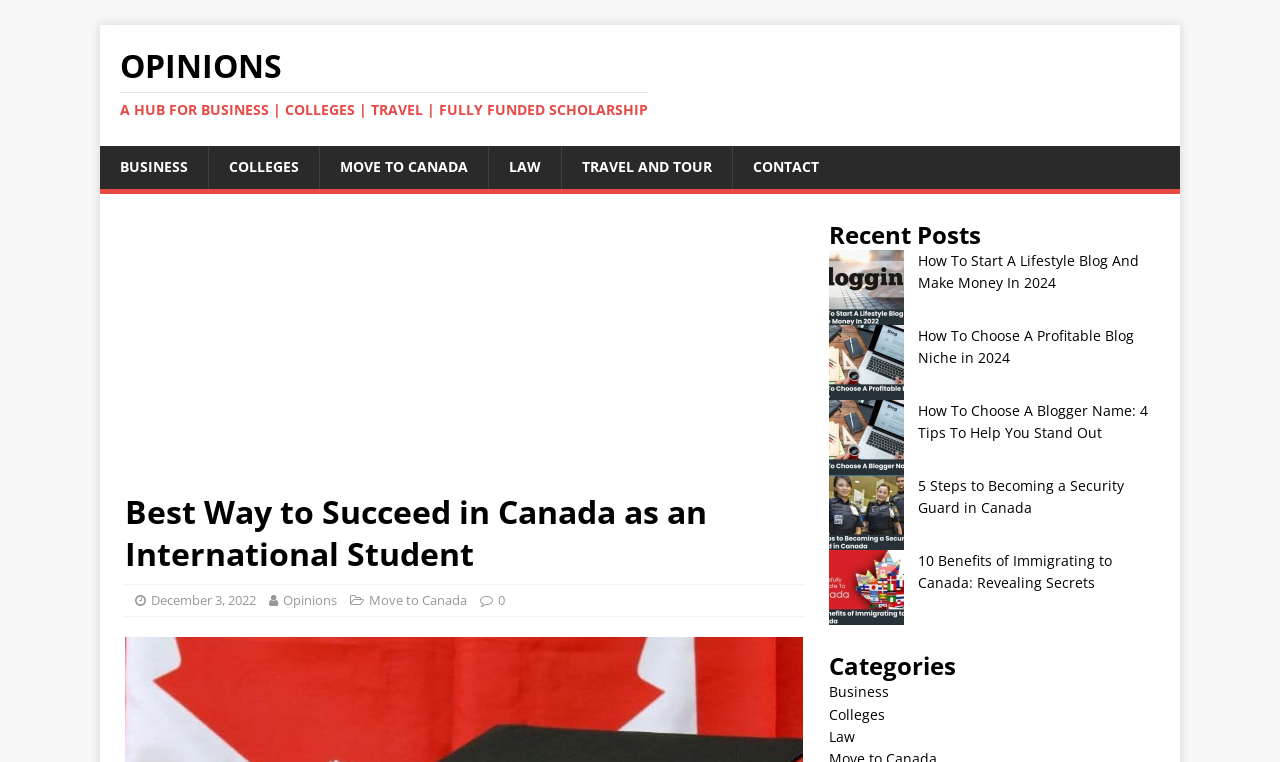Using floating point numbers between 0 and 1, provide the bounding box coordinates in the format (top-left x, top-left y, bottom-right x, bottom-right y). Locate the UI element described here: South Asian Womxn's Creative Collective

None